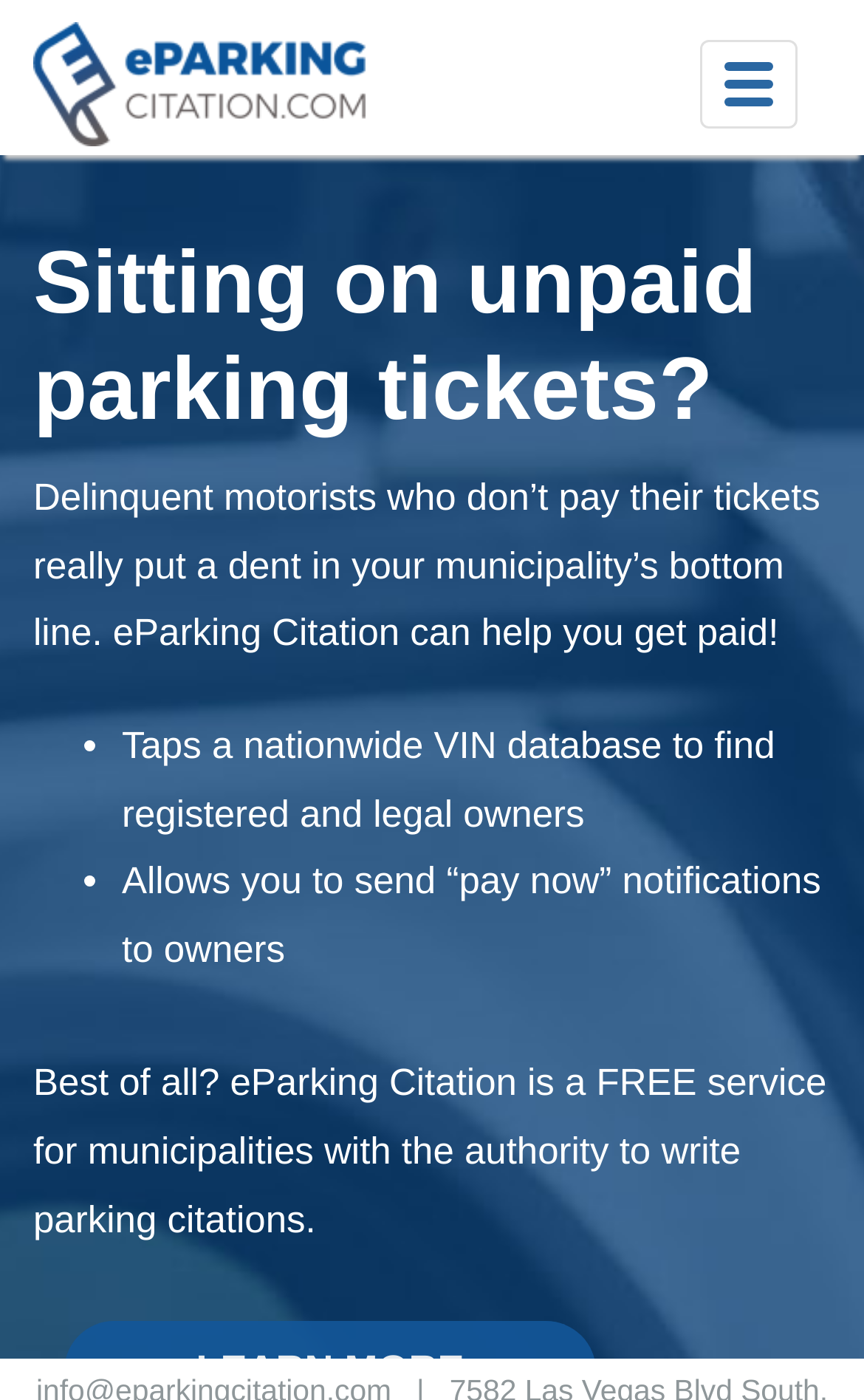Answer the question with a single word or phrase: 
What is the impact of unpaid parking tickets on municipalities?

Dent in bottom line